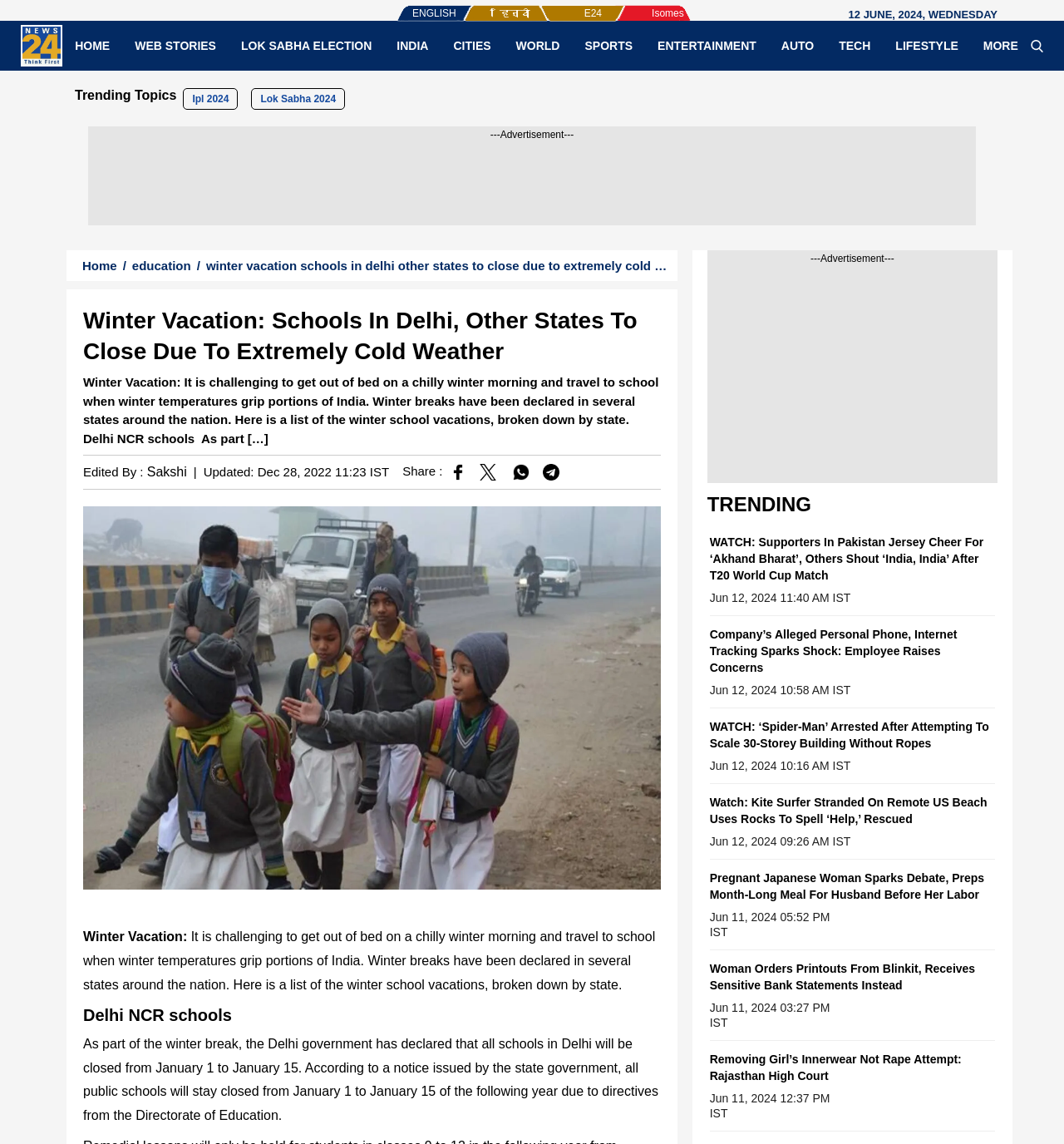Please find and give the text of the main heading on the webpage.

Winter Vacation: Schools In Delhi, Other States To Close Due To Extremely Cold Weather